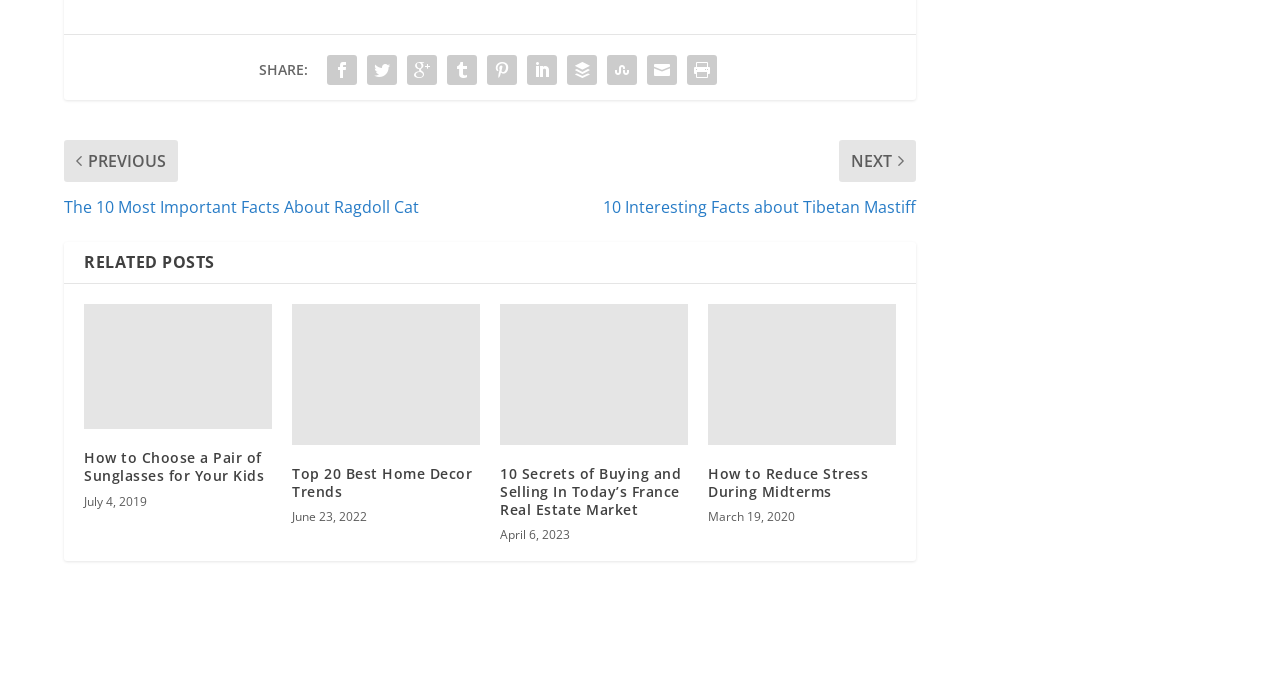Please determine the bounding box coordinates of the section I need to click to accomplish this instruction: "Learn how to reduce stress during midterms".

[0.553, 0.422, 0.7, 0.627]